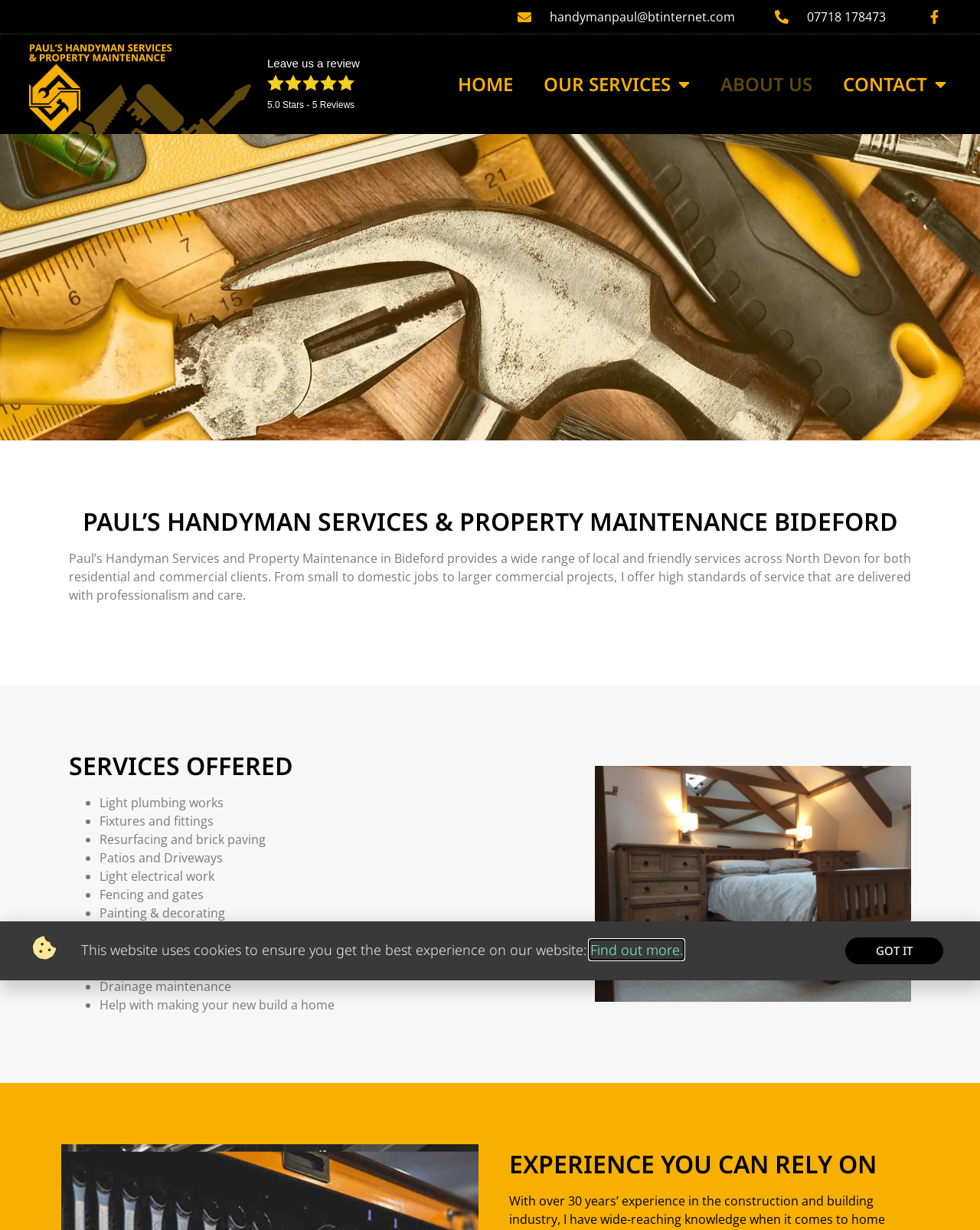Please find the bounding box coordinates of the element's region to be clicked to carry out this instruction: "Click the 'OUR SERVICES' link".

[0.539, 0.053, 0.719, 0.084]